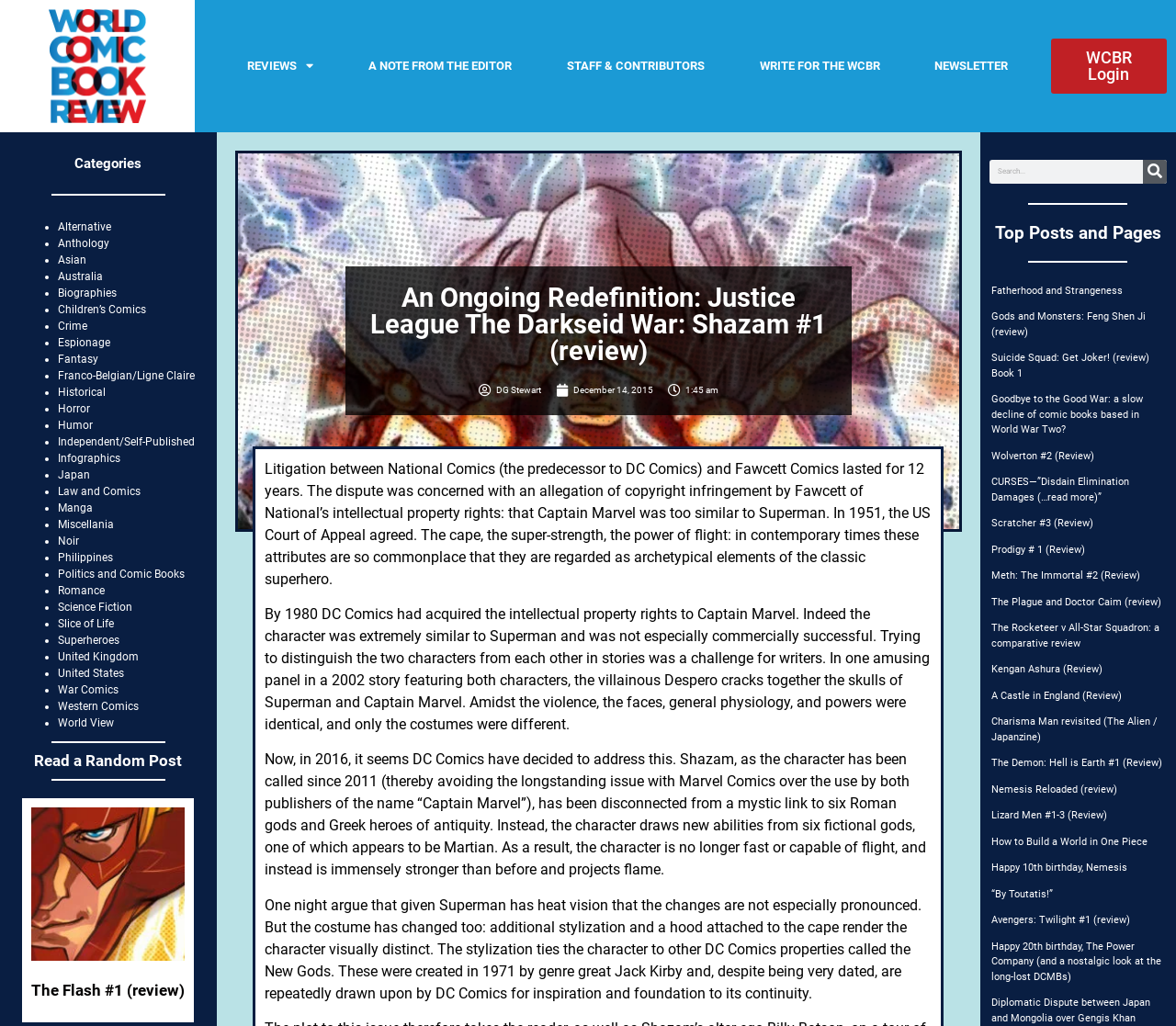Please find the bounding box coordinates (top-left x, top-left y, bottom-right x, bottom-right y) in the screenshot for the UI element described as follows: parent_node: The Flash #1 (review)

[0.027, 0.787, 0.157, 0.936]